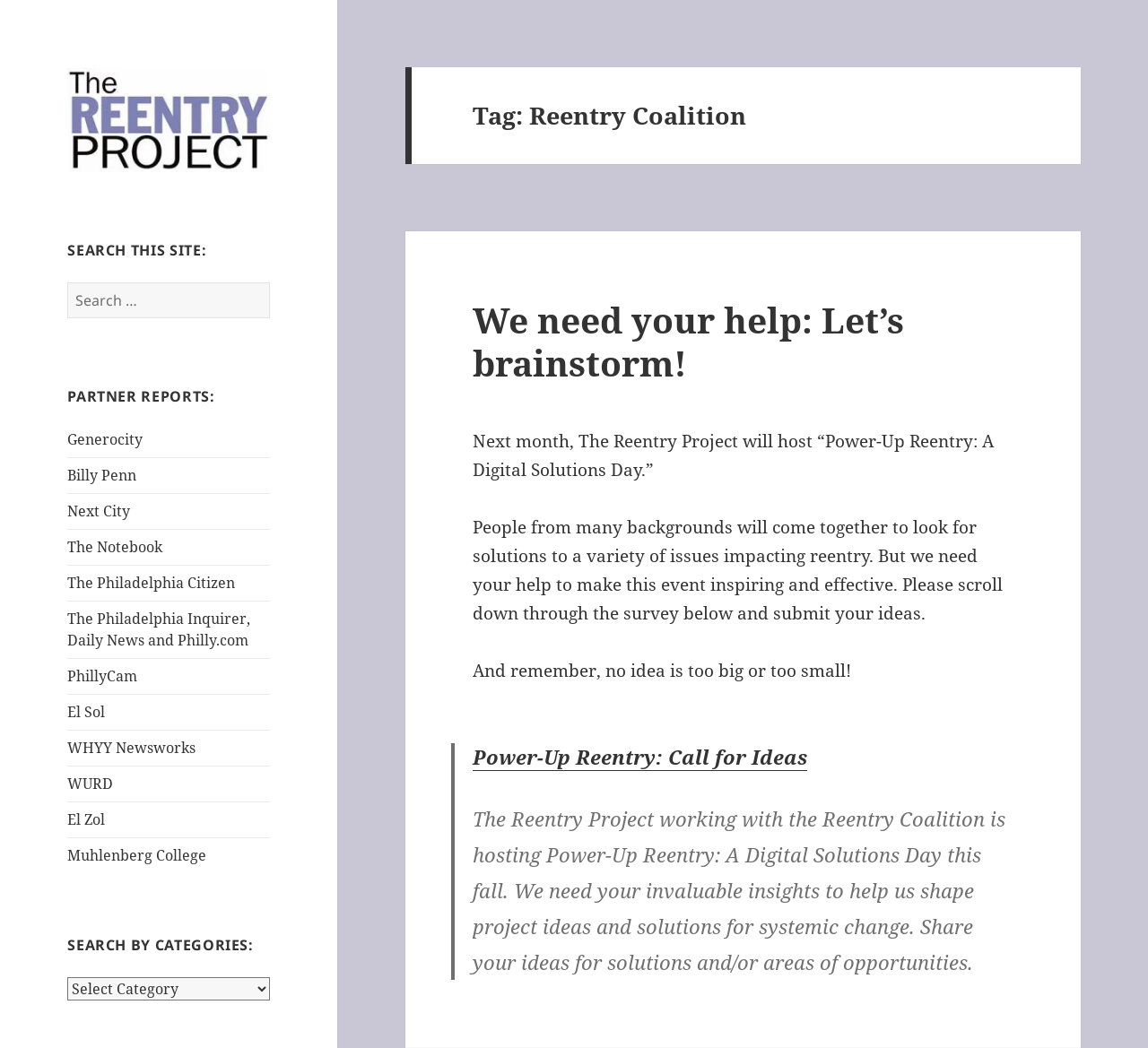What is the theme of the webpage?
By examining the image, provide a one-word or phrase answer.

Prisoner reentry